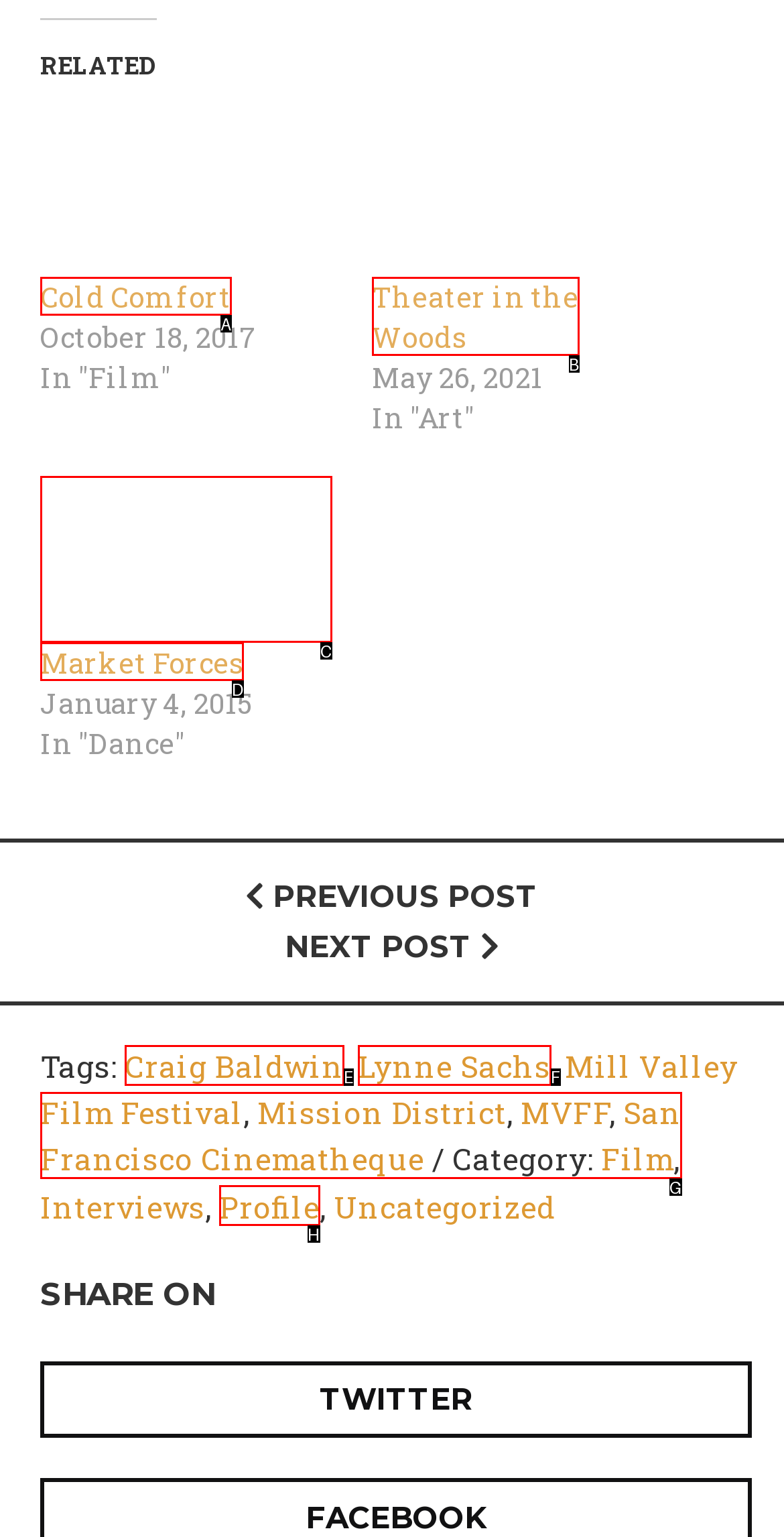Identify the HTML element that matches the description: Lynne Sachs
Respond with the letter of the correct option.

F